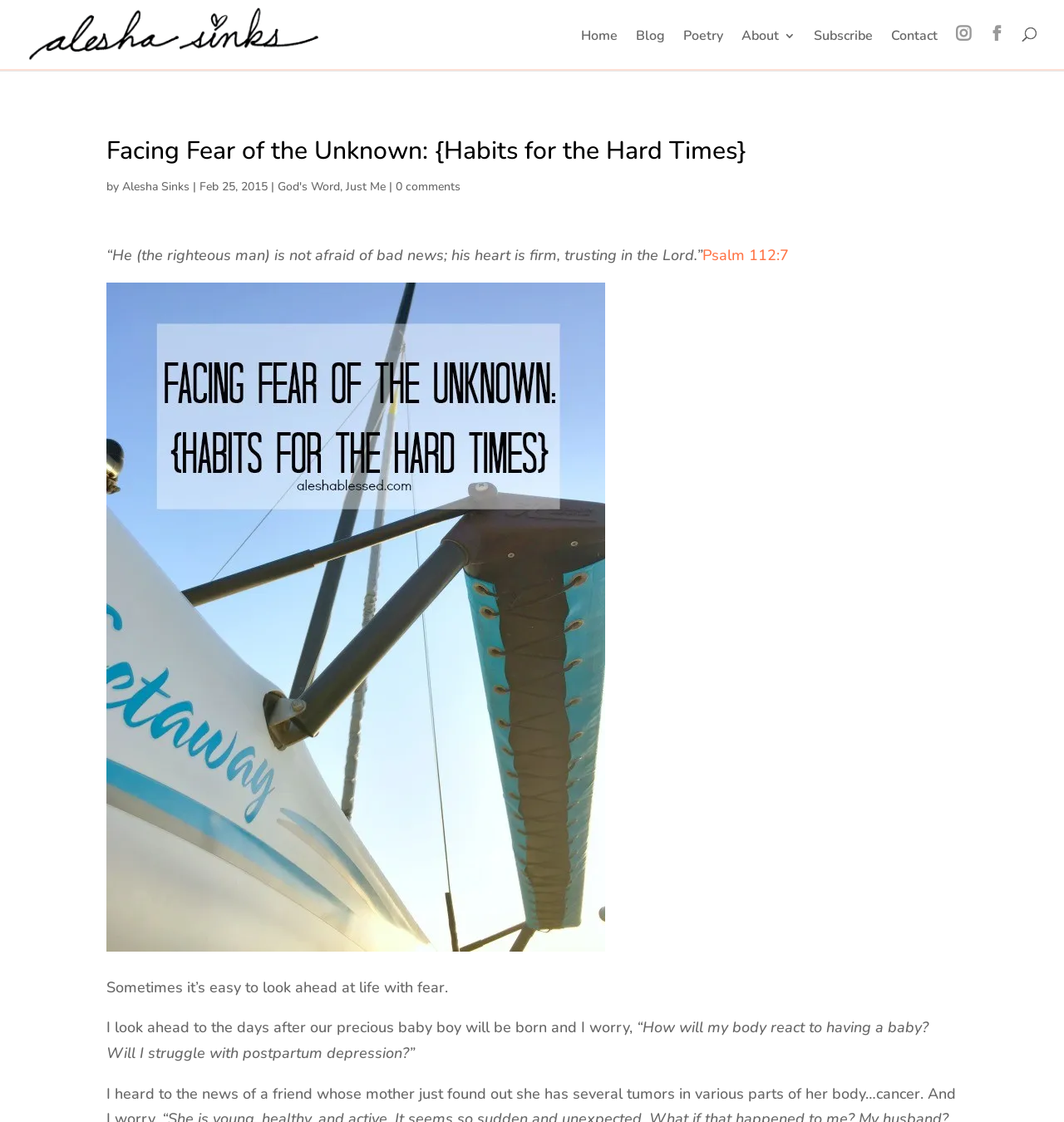Please locate the bounding box coordinates for the element that should be clicked to achieve the following instruction: "go to the home page". Ensure the coordinates are given as four float numbers between 0 and 1, i.e., [left, top, right, bottom].

None